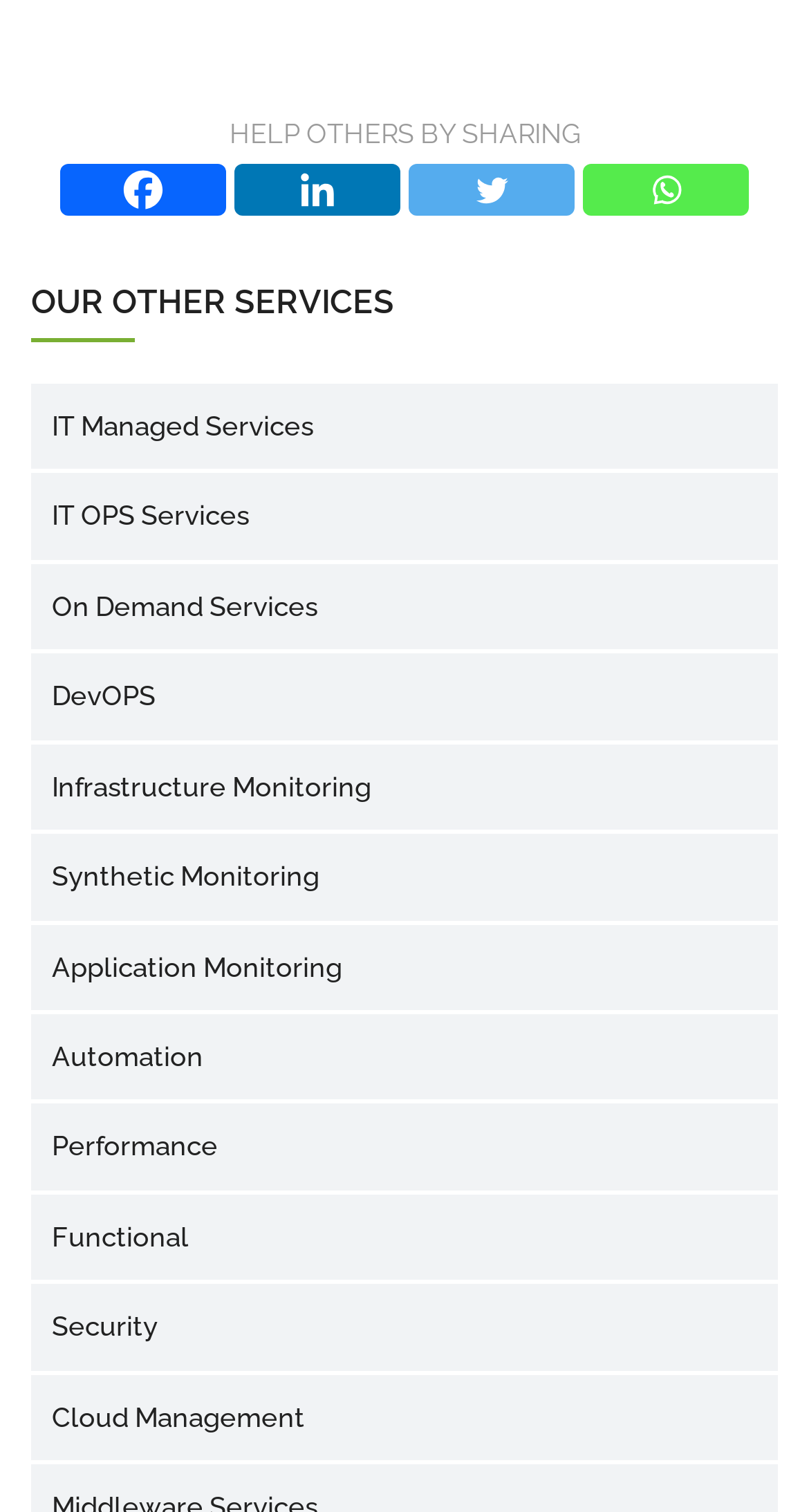Please identify the bounding box coordinates of the element's region that needs to be clicked to fulfill the following instruction: "Share on Facebook". The bounding box coordinates should consist of four float numbers between 0 and 1, i.e., [left, top, right, bottom].

[0.074, 0.108, 0.279, 0.142]